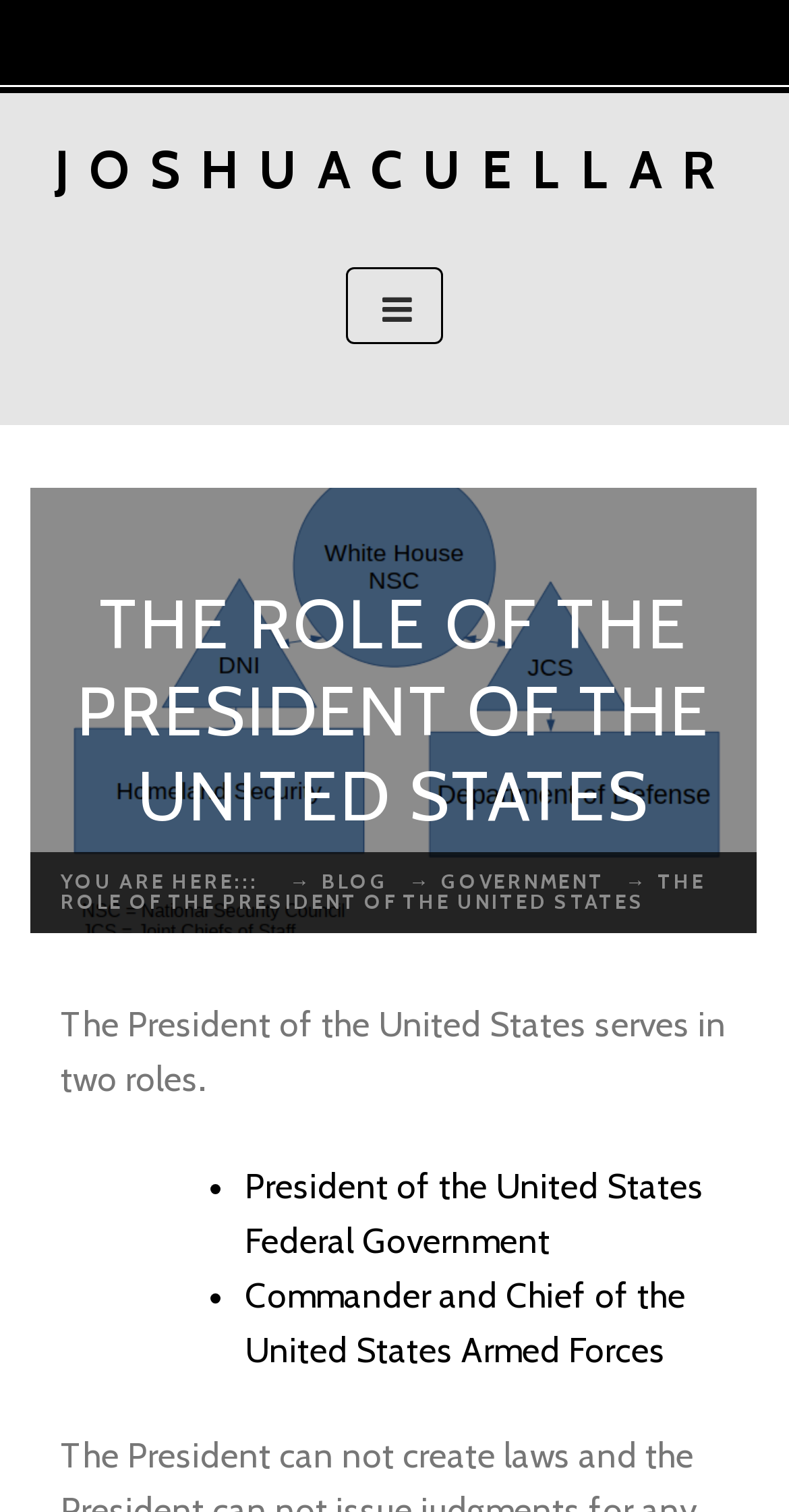Provide a thorough description of this webpage.

The webpage is about the role of the President of the United States. At the top left, there is a link to "JOSHUACUELLAR" and a button with a "YOU ARE HERE" label, accompanied by an arrow pointing to the right. Below the button, there are three links: "BLOG", "GOVERNMENT", and the title of the webpage "THE ROLE OF THE PRESIDENT OF THE UNITED STATES".

The main content of the webpage is divided into sections. The first section has a heading with the same title as the webpage. Below the heading, there is a paragraph of text that states "The President of the United States serves in two roles." 

Underneath the paragraph, there is a list with two bullet points. The first bullet point describes the President's role as "President of the United States Federal Government", and the second bullet point describes the role as "Commander and Chief of the United States Armed Forces".